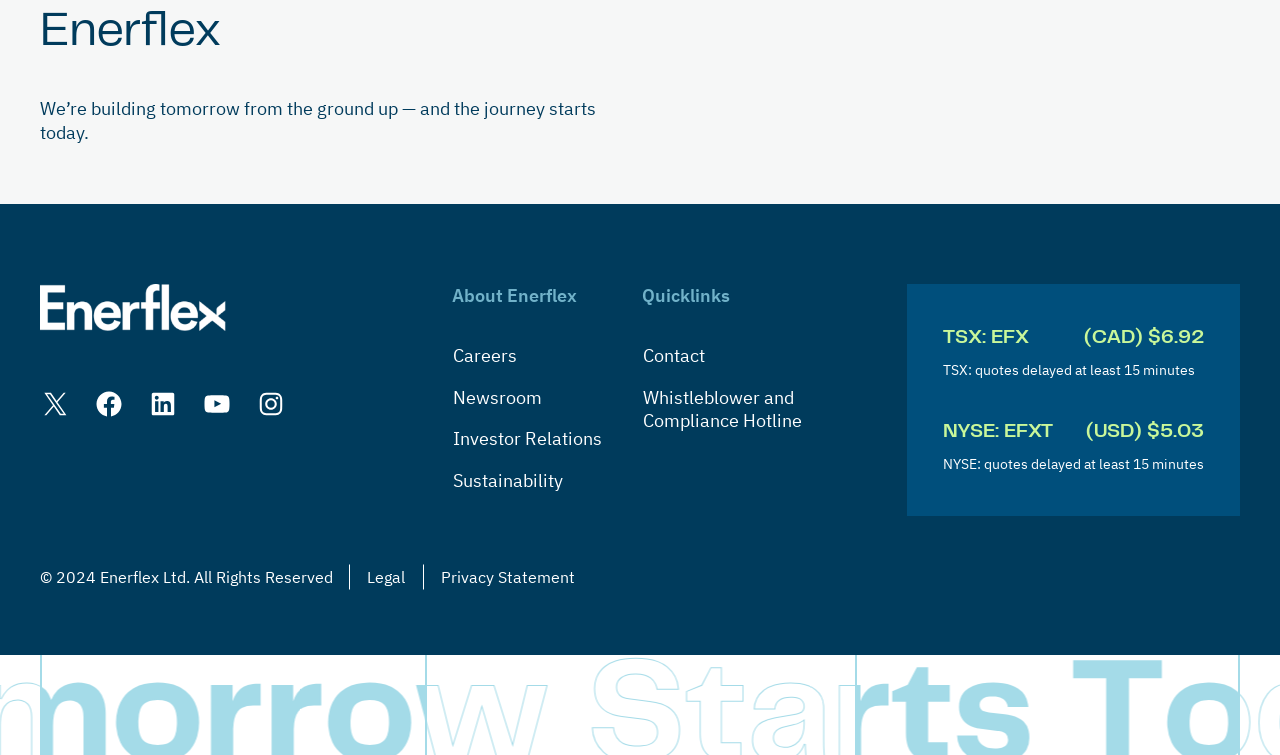What is the purpose of the 'Whistleblower and Compliance Hotline' link?
Using the picture, provide a one-word or short phrase answer.

To report compliance issues